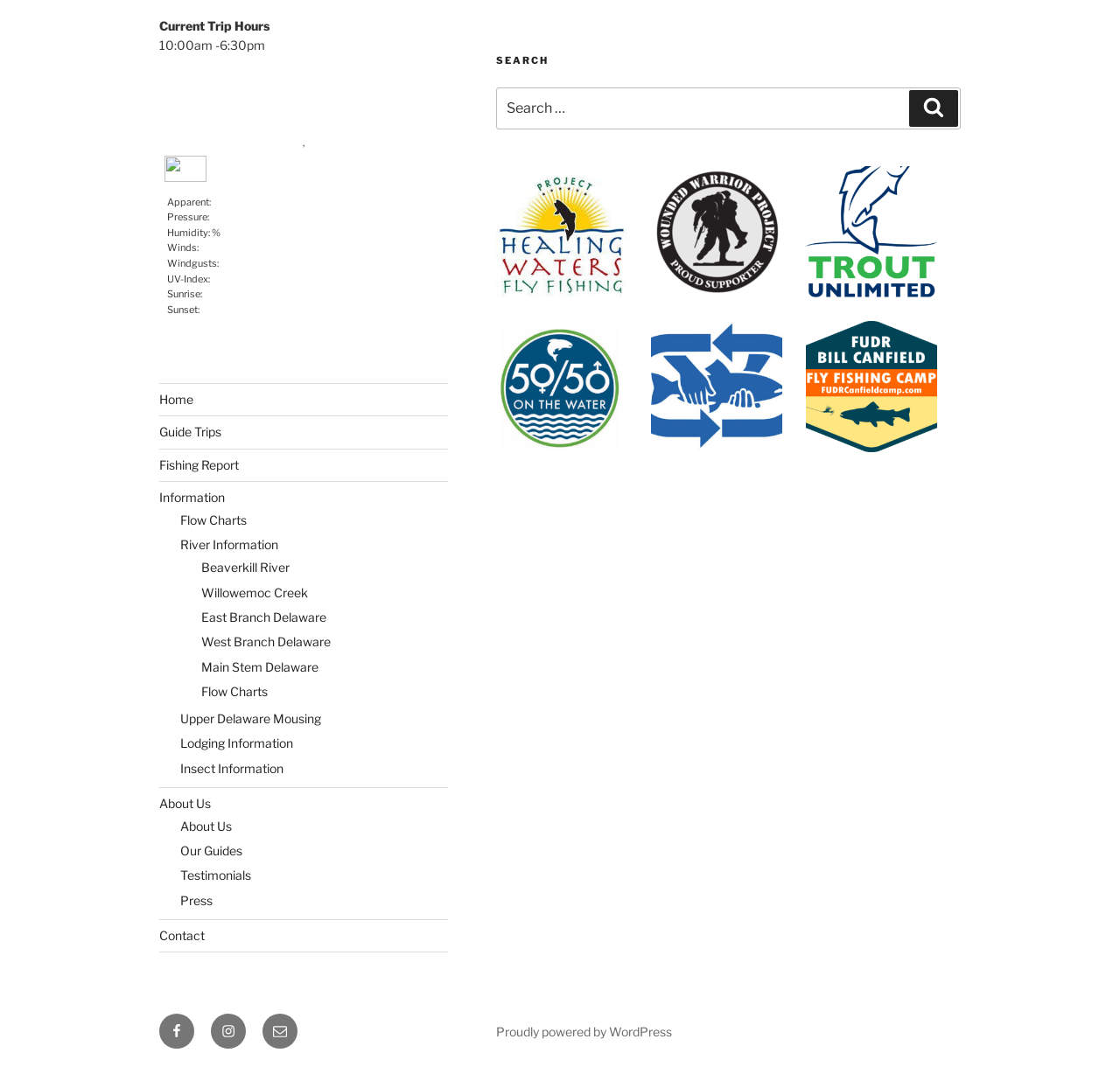What is the navigation menu item after 'Guide Trips'?
Kindly offer a detailed explanation using the data available in the image.

I found the answer by examining the navigation menu element with the text 'Menu' and its child elements, which are the links. I looked at the order of the links and found that 'Fishing Report' is the one after 'Guide Trips'.